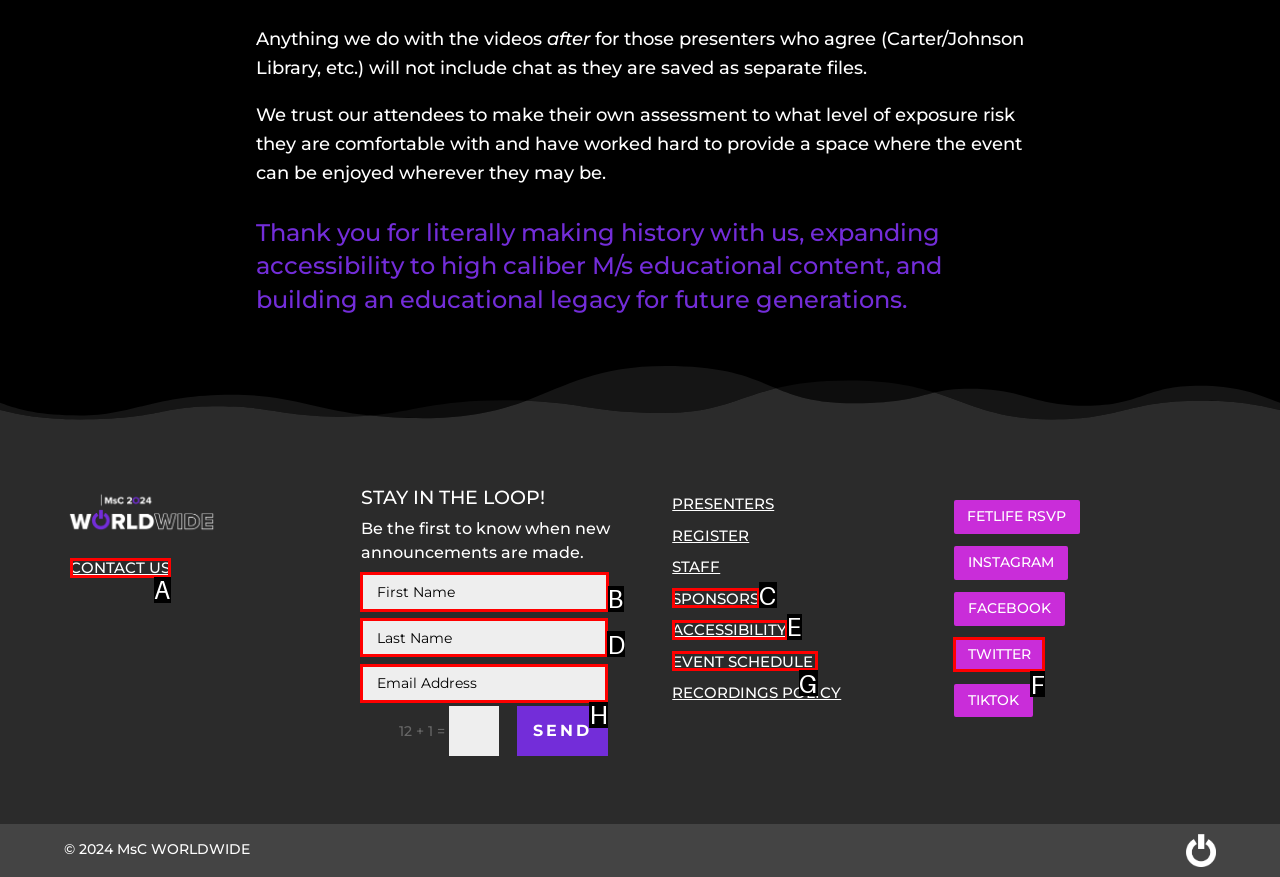Please indicate which option's letter corresponds to the task: Enter email address by examining the highlighted elements in the screenshot.

B